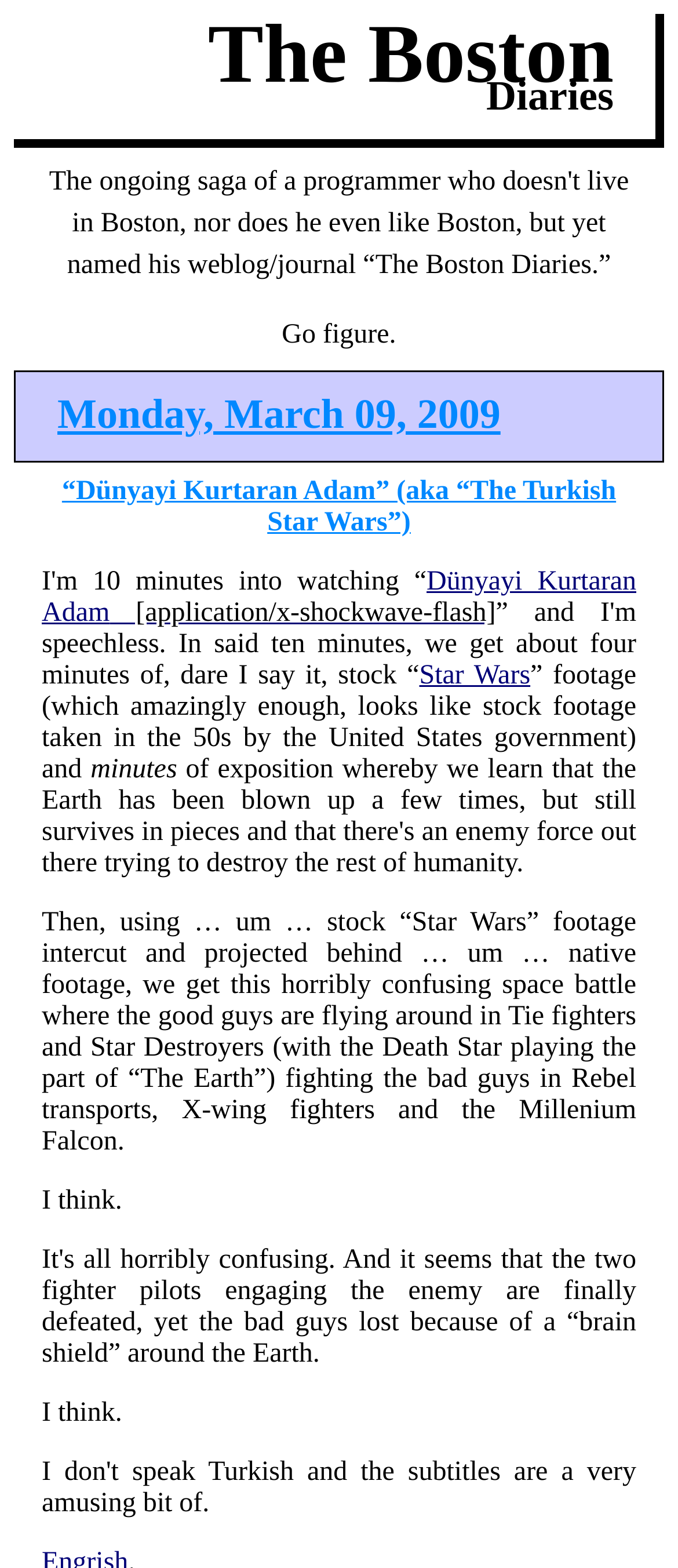Please answer the following question as detailed as possible based on the image: 
What is the date of the diary entry?

I found the date of the diary entry by looking at the heading element that contains the text 'Monday, March 09, 2009'. This heading element is a child of the root element and has a bounding box coordinate of [0.021, 0.236, 0.979, 0.295].